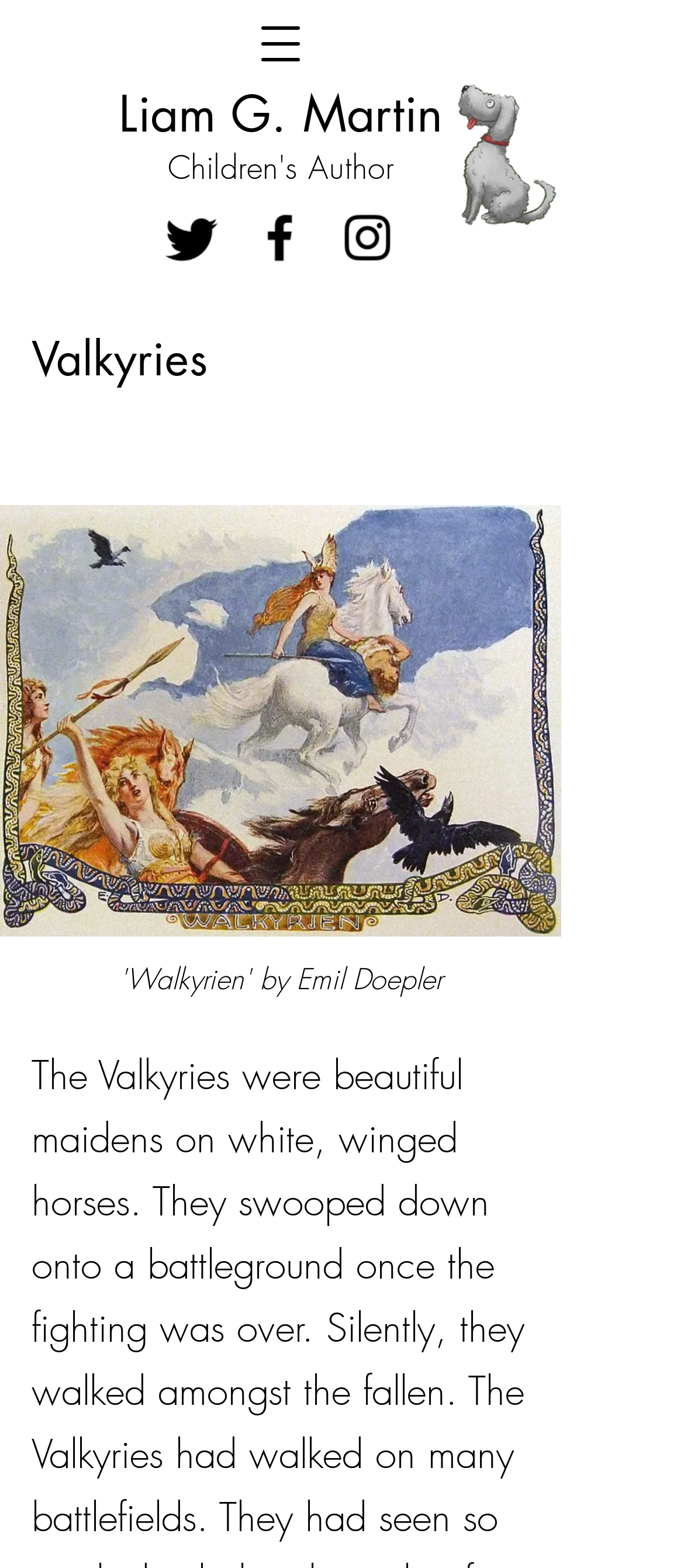Identify the bounding box for the described UI element: "#1".

None